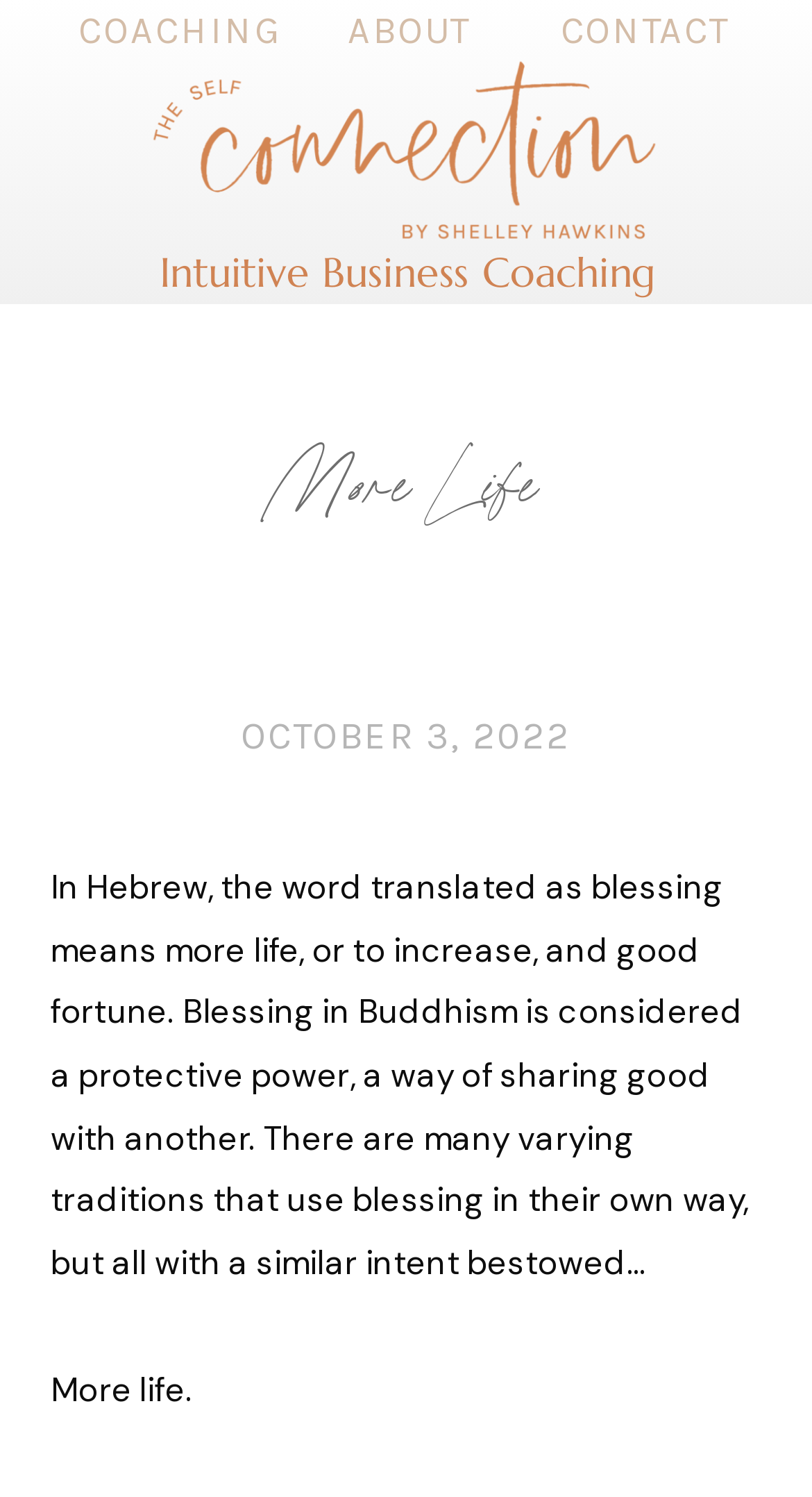Bounding box coordinates are specified in the format (top-left x, top-left y, bottom-right x, bottom-right y). All values are floating point numbers bounded between 0 and 1. Please provide the bounding box coordinate of the region this sentence describes: CONTACT

[0.662, 0.0, 0.925, 0.034]